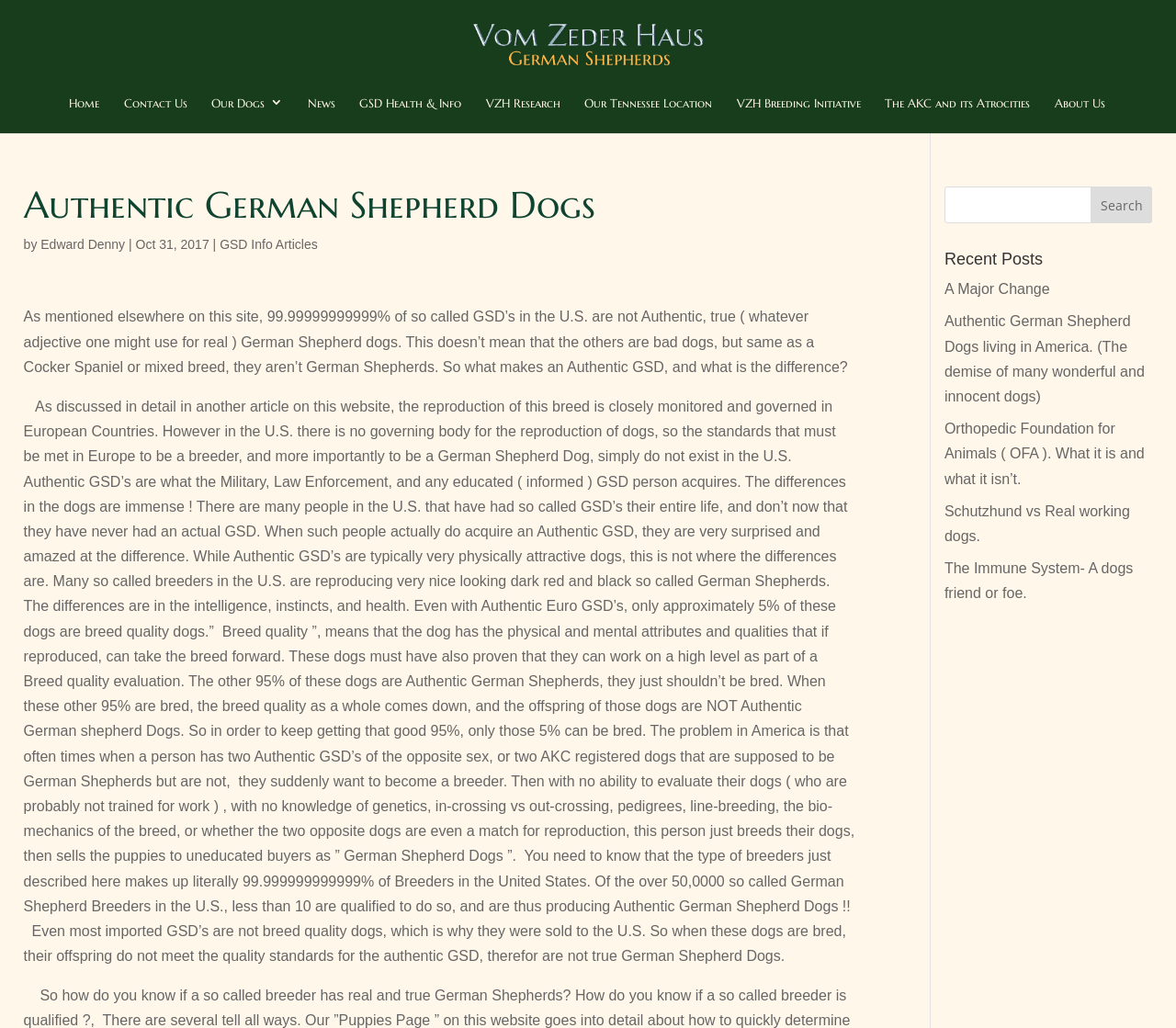What is the purpose of the search bar?
Refer to the image and provide a thorough answer to the question.

I determined the answer by looking at the search bar element, which has a textbox and a search button. This suggests that the purpose of the search bar is to allow users to search for specific content within the website.